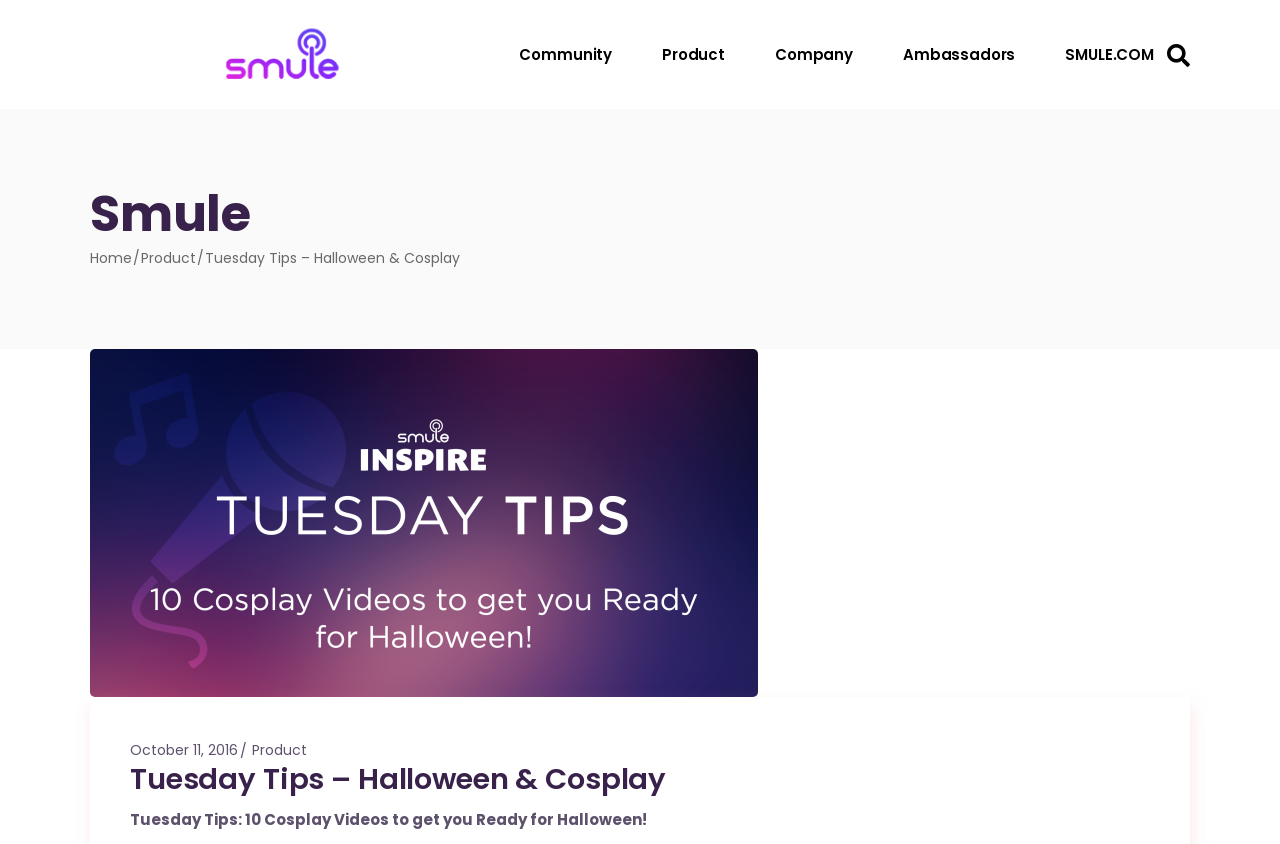Please determine the bounding box coordinates for the element with the description: "October 11, 2016".

[0.102, 0.877, 0.186, 0.9]